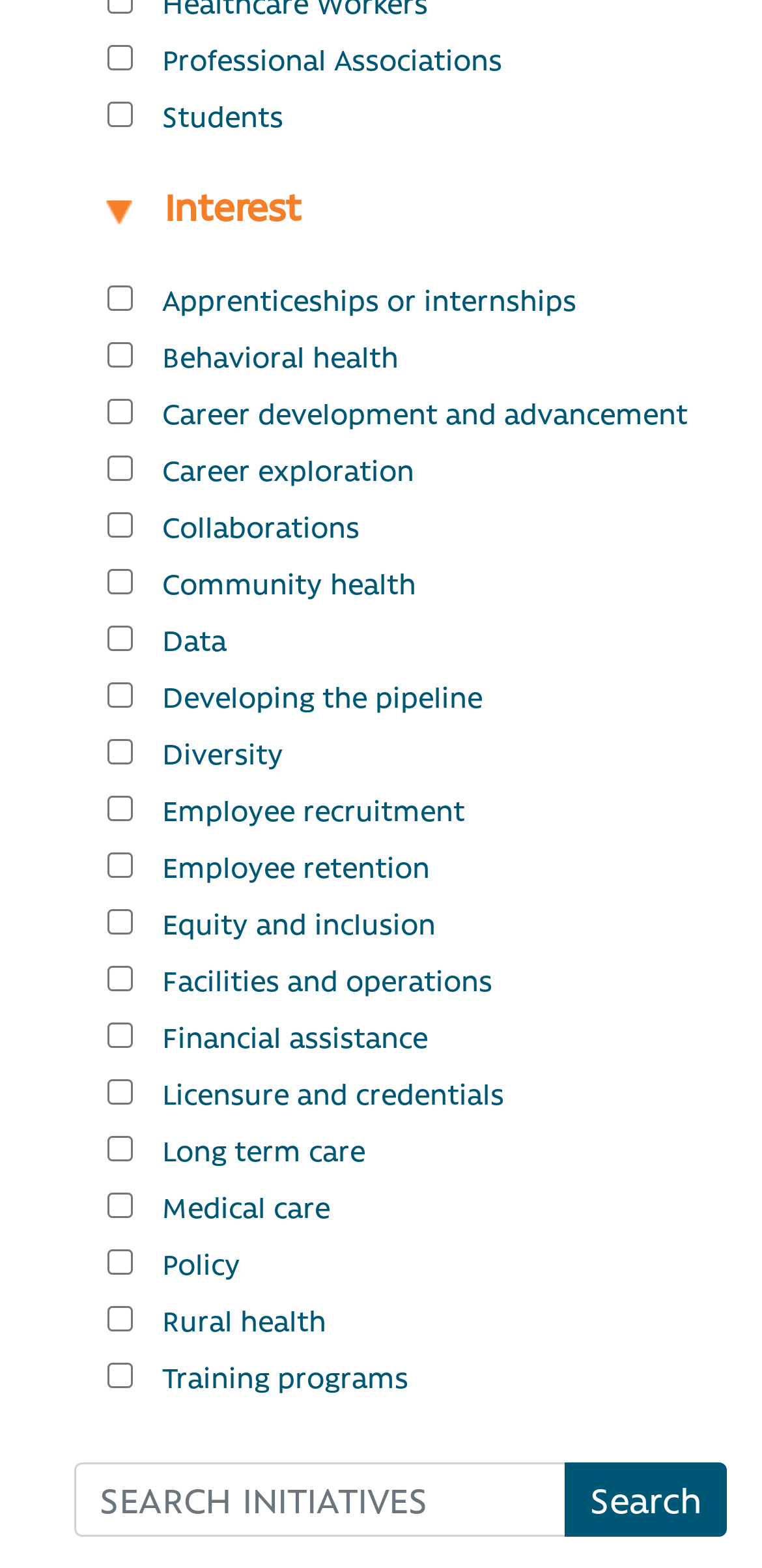Is there a search function on the page?
Based on the image, respond with a single word or phrase.

Yes